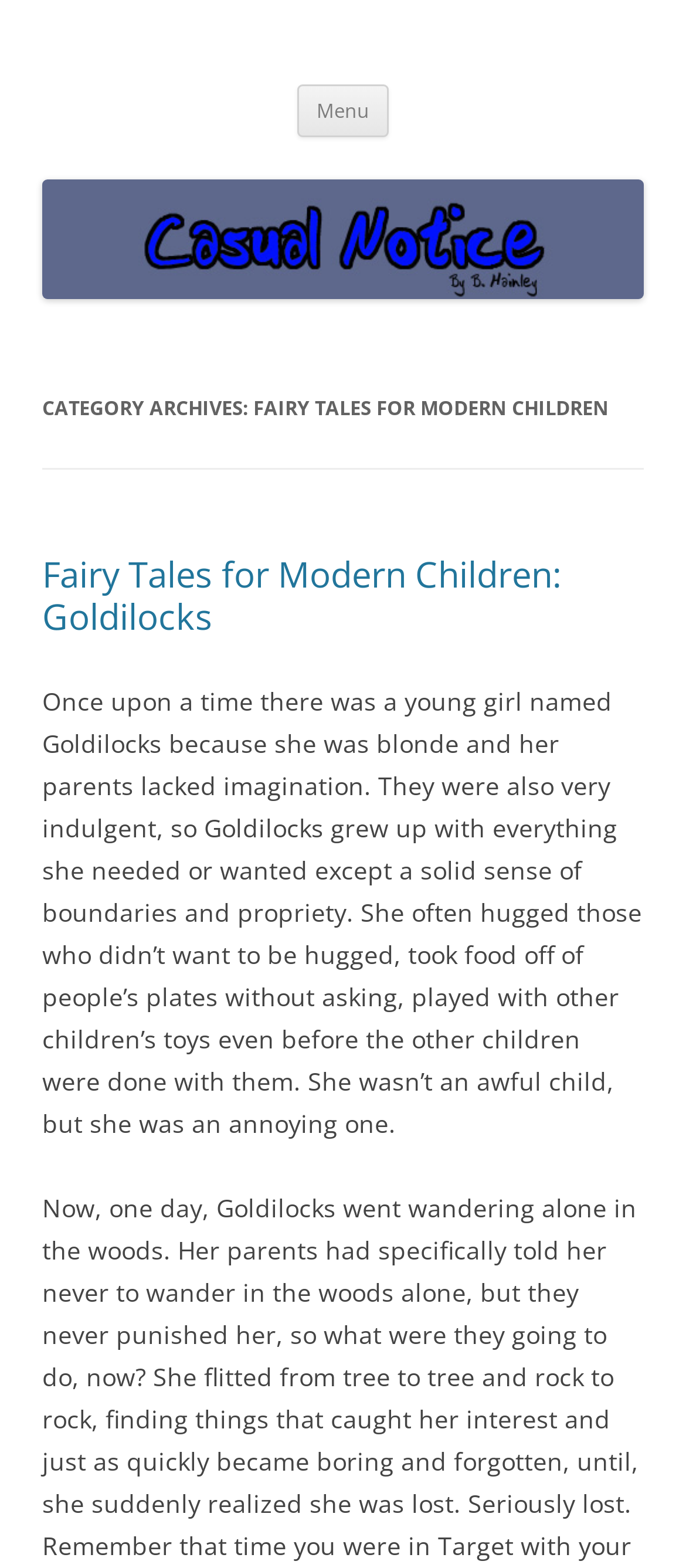Articulate a complete and detailed caption of the webpage elements.

The webpage is about "Fairy Tales for Modern Children" and is part of the "Casual Notice" website. At the top left, there is a heading that reads "Casual Notice" which is also a link. Below it, there is another heading that says "Get off the damn phone!".

To the right of the "Get off the damn phone!" heading, there is a button labeled "Menu". Next to the button, there is a link that says "Skip to content". 

On the top right, there is a link that also reads "Casual Notice", which is accompanied by an image with the same label. Below the image, there is a header section that contains a heading that says "CATEGORY ARCHIVES: FAIRY TALES FOR MODERN CHILDREN". 

Underneath the category archives heading, there is another header section that contains a heading that says "Fairy Tales for Modern Children: Goldilocks". This heading is also a link. Below the link, there is a block of text that summarizes the story of Goldilocks, describing her as a young girl who lacks boundaries and propriety, often doing annoying things like hugging people without permission and taking food from others' plates.